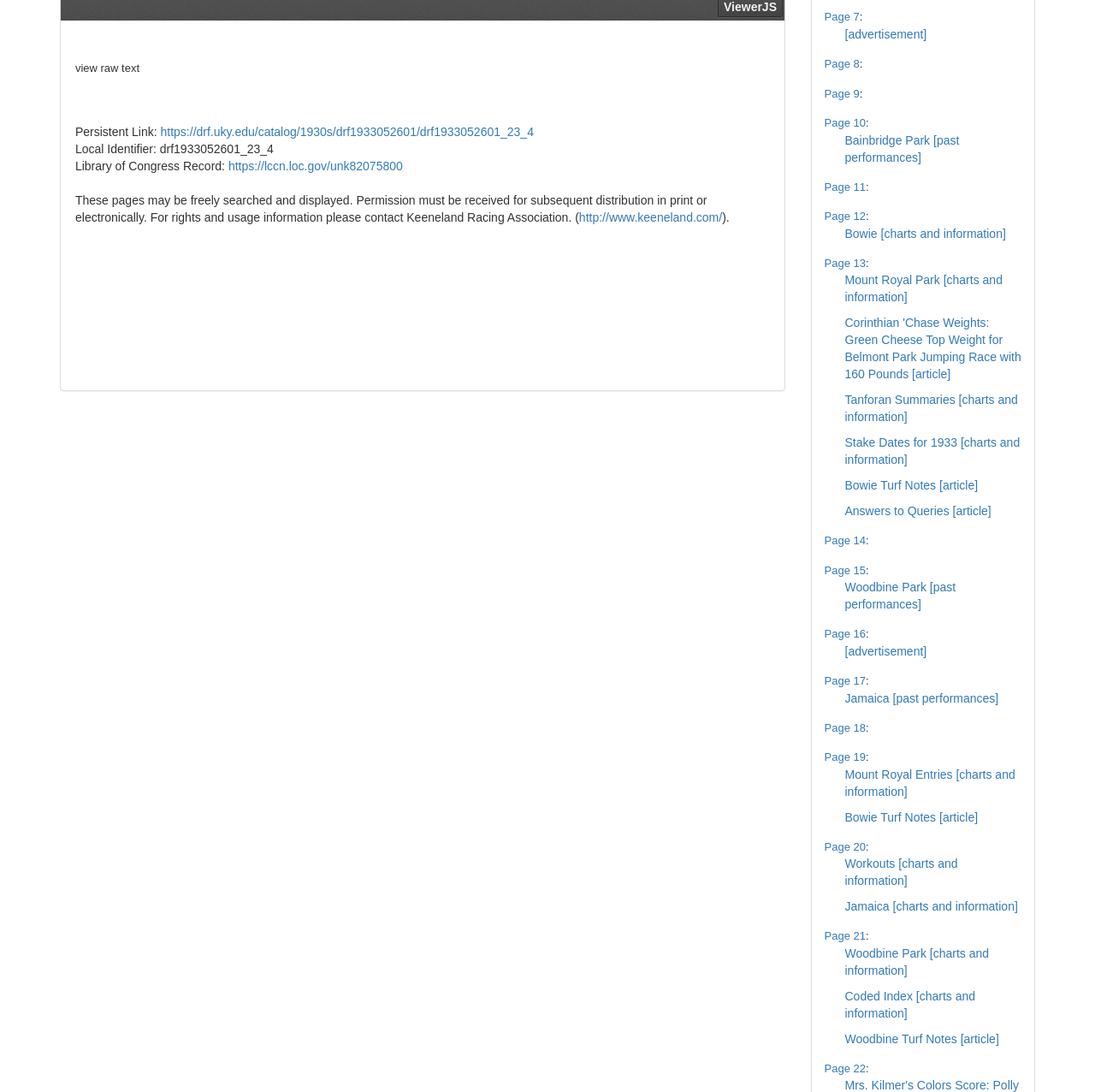Pinpoint the bounding box coordinates of the clickable area necessary to execute the following instruction: "Open the 'Corinthian 'Chase Weights: Green Cheese Top Weight for Belmont Park Jumping Race with 160 Pounds' article". The coordinates should be given as four float numbers between 0 and 1, namely [left, top, right, bottom].

[0.771, 0.289, 0.933, 0.349]